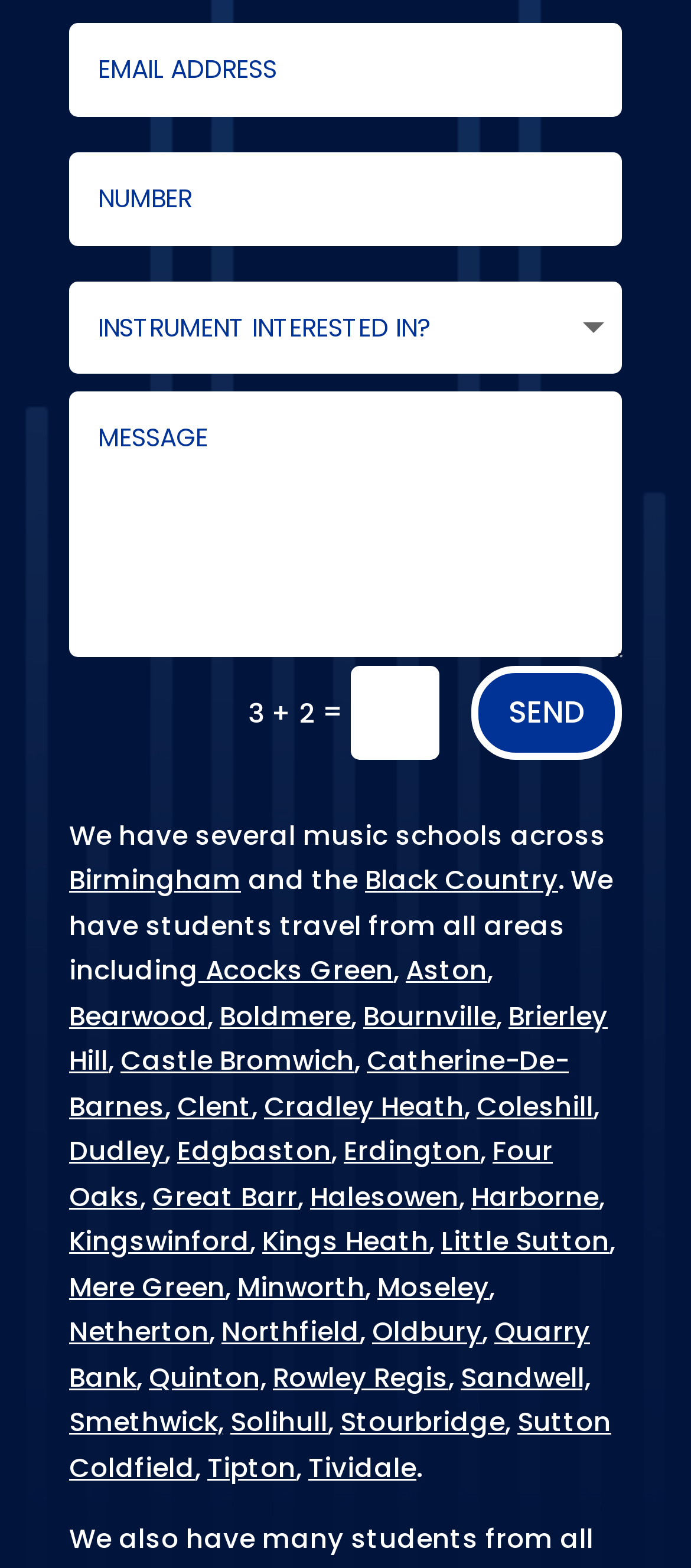Give a short answer using one word or phrase for the question:
What is the text of the first link?

Birmingham